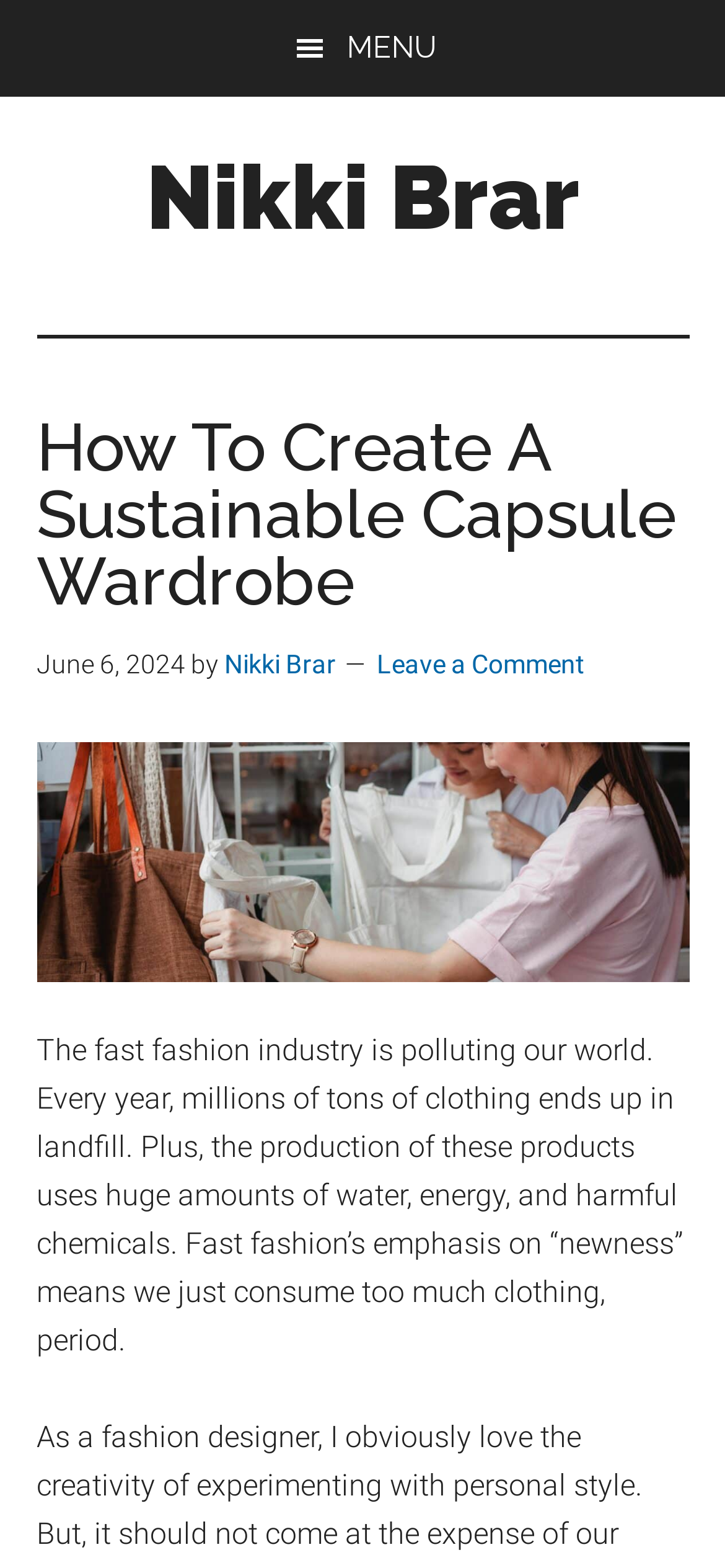Using the elements shown in the image, answer the question comprehensively: What is the date of the article?

I found this information in the time element which is a child of the HeaderAsNonLandmark element, and it is displayed as 'June 6, 2024'.